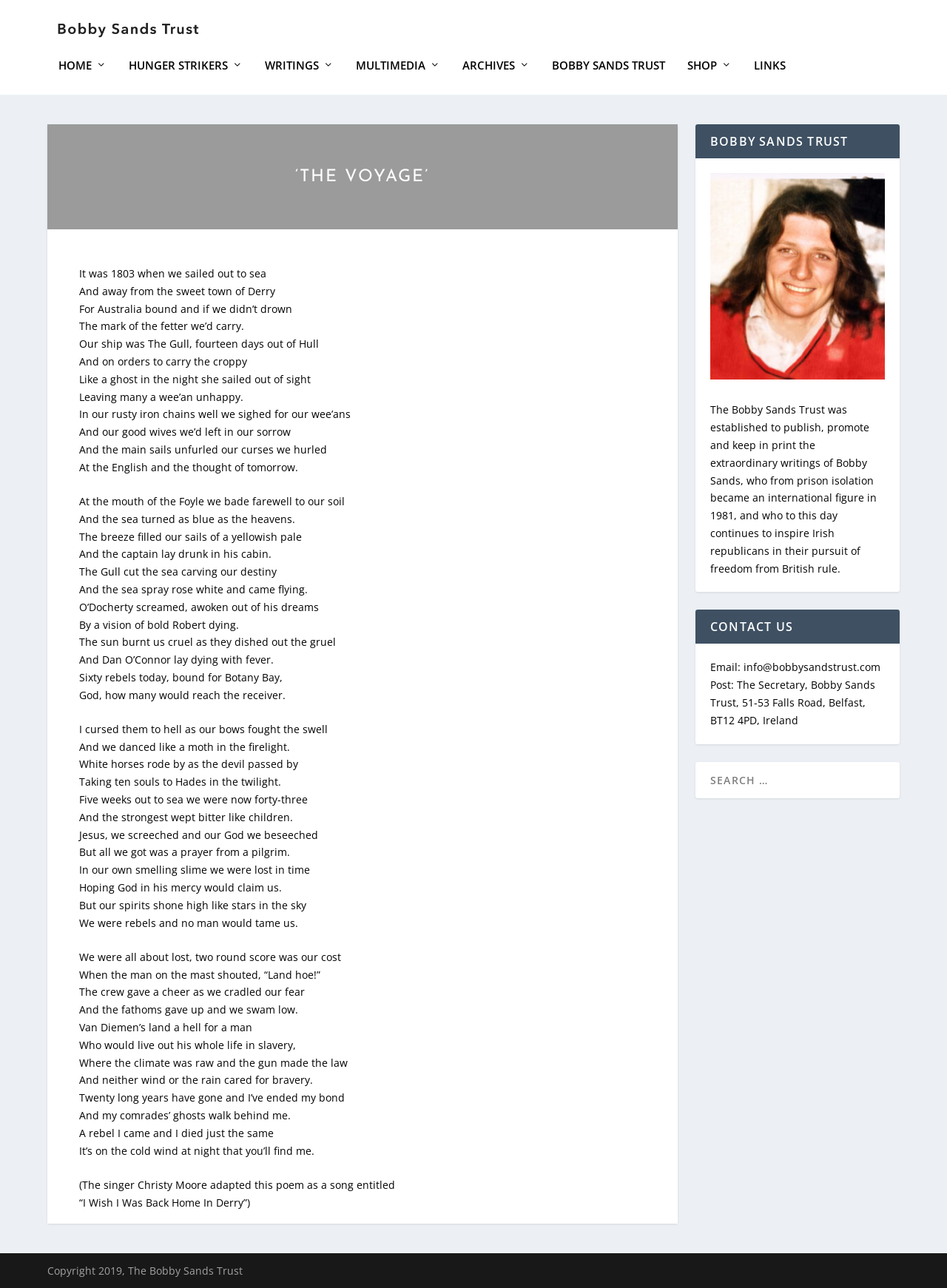Kindly provide the bounding box coordinates of the section you need to click on to fulfill the given instruction: "Click on HOME".

[0.062, 0.046, 0.112, 0.074]